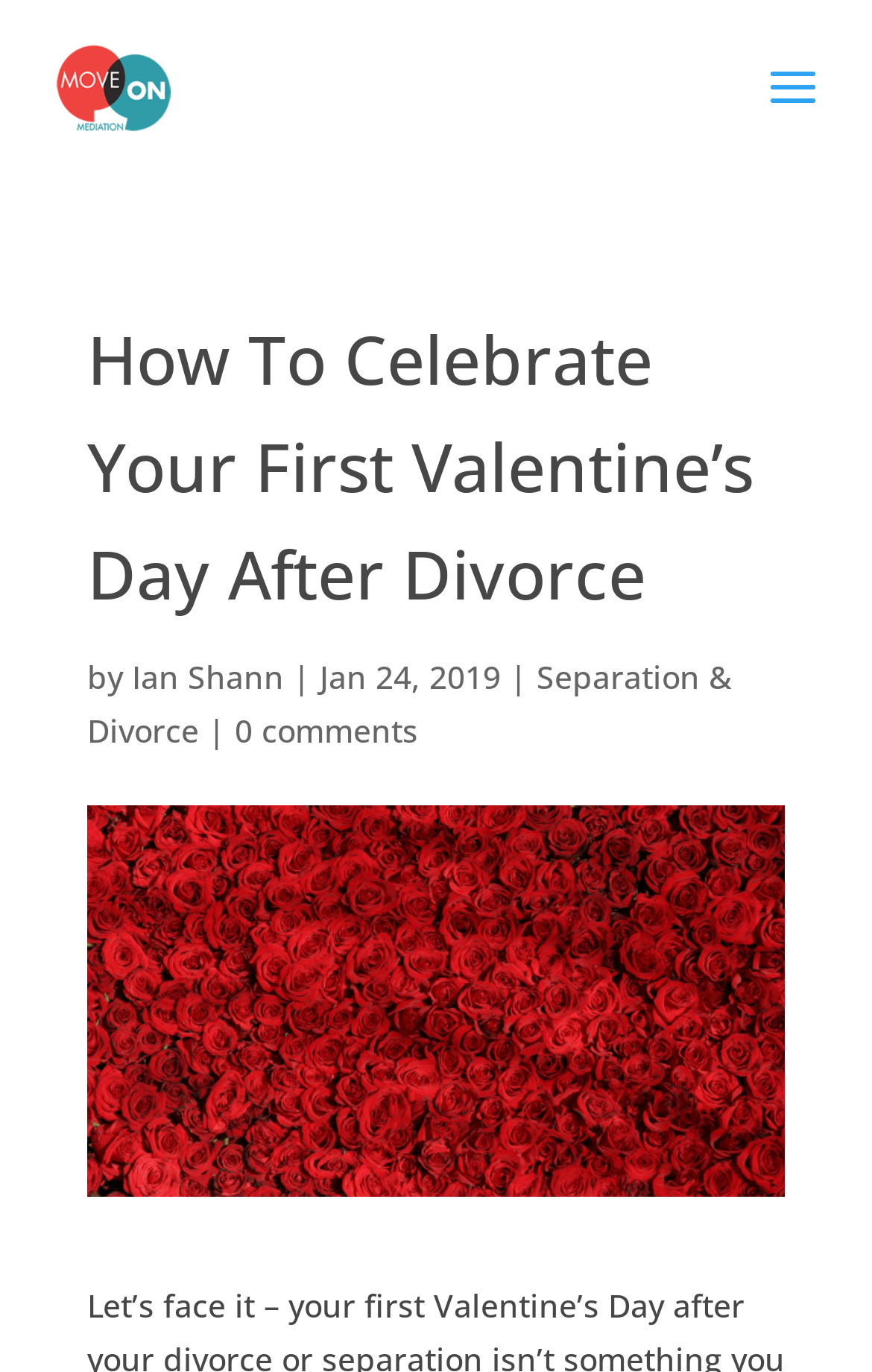Show the bounding box coordinates for the HTML element described as: "alt="Move On Mediation"".

[0.06, 0.047, 0.2, 0.078]